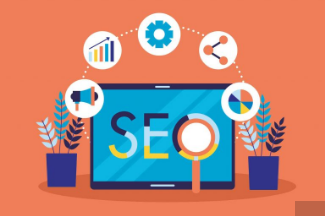What color is the background of the image?
Ensure your answer is thorough and detailed.

The background of the image is a warm orange color, which reinforces a modern and tech-savvy atmosphere, fitting for a digital marketing concept.